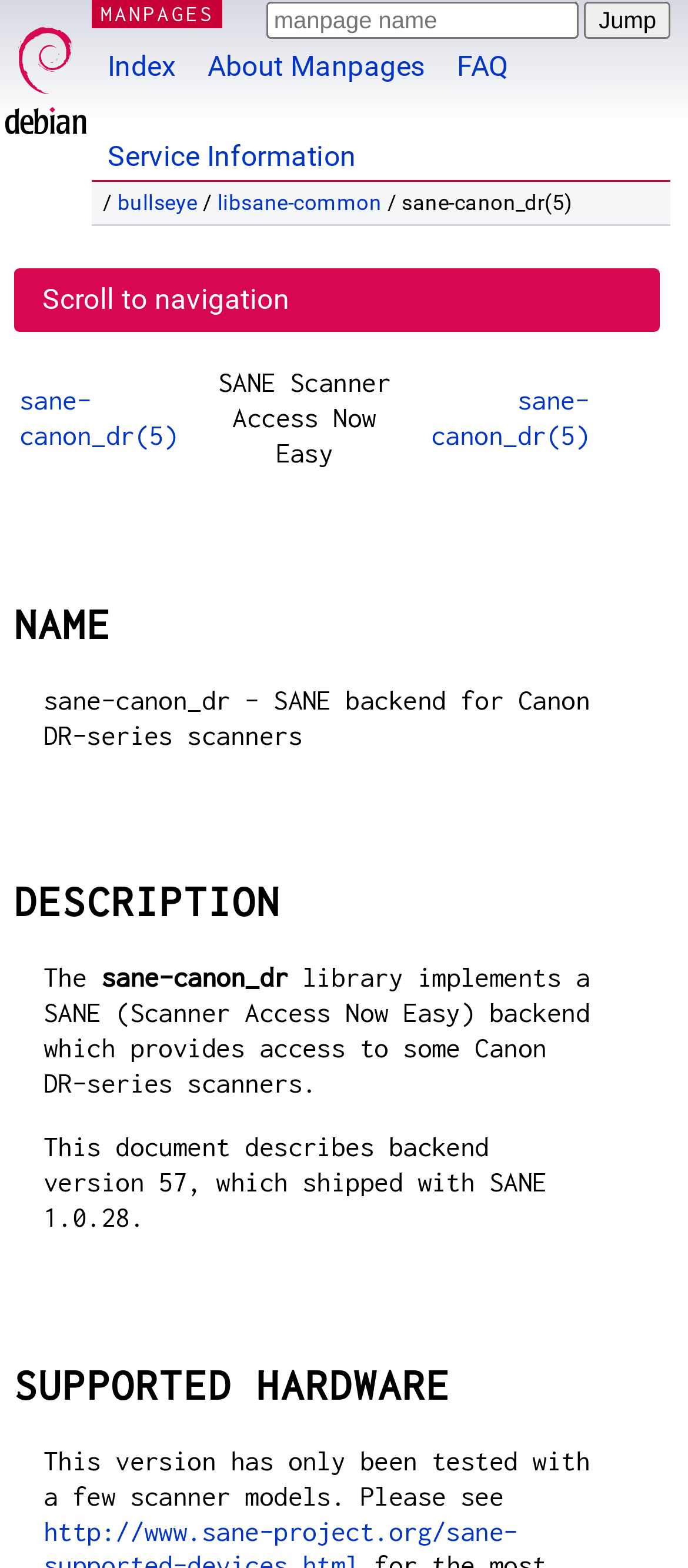Answer the question below in one word or phrase:
What is the name of the organization behind the Debian manpages?

Debian